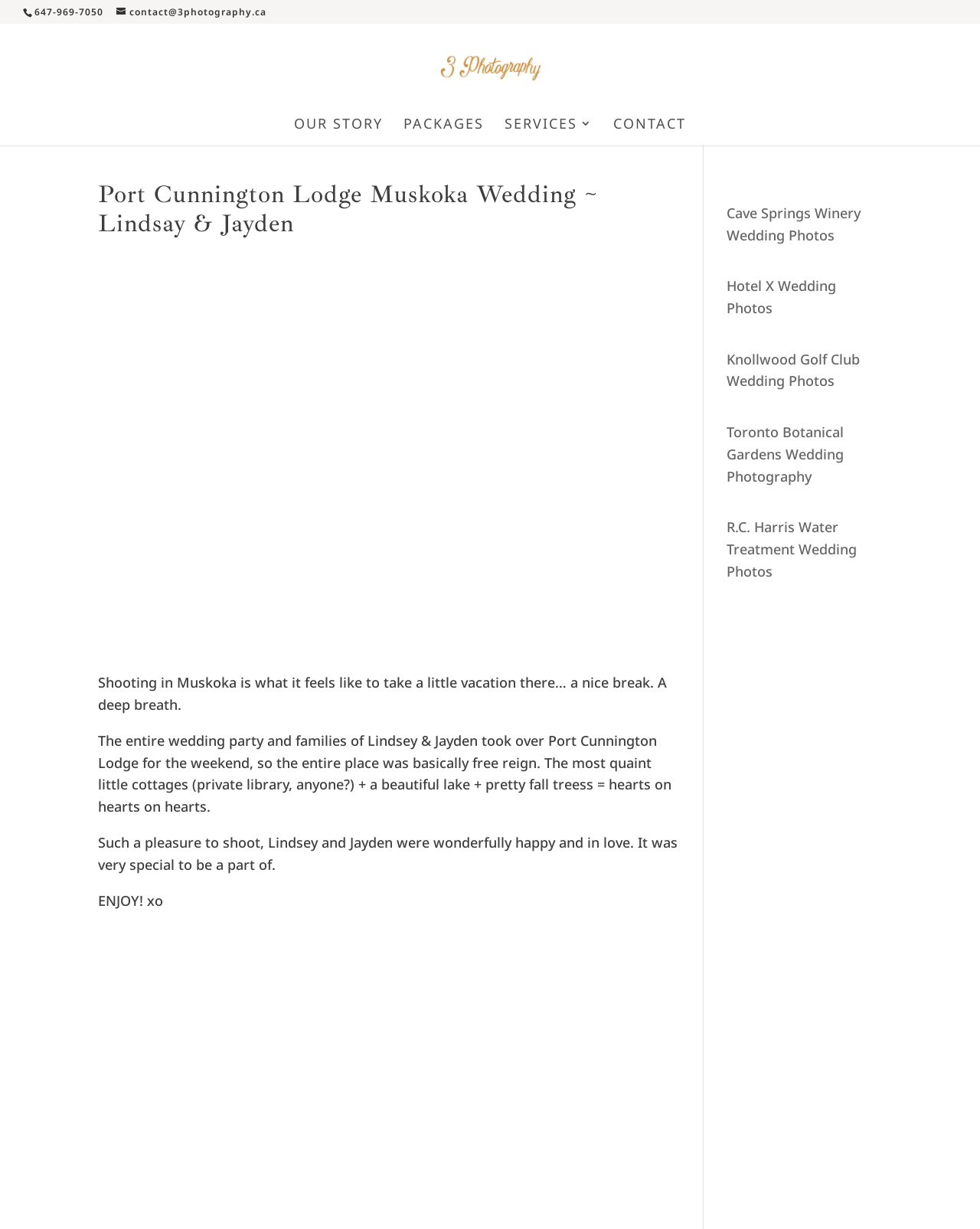Describe all the key features of the webpage in detail.

This webpage appears to be a wedding photography website, specifically showcasing the wedding of Lindsay and Jayden at Port Cunnington Lodge in Muskoka. 

At the top left, there is a phone number "647-969-7050" and an email address "contact@3photography.ca" for contact information. Next to it, there is a link to "3Photography - Professional Wedding Photographer" with an accompanying image. 

Below these elements, there are four navigation links: "OUR STORY", "PACKAGES", "SERVICES 3", and "CONTACT", which are evenly spaced and aligned horizontally. 

The main content of the webpage is a wedding story, with a large heading "Port Cunnington Lodge Muskoka Wedding ~ Lindsay & Jayden" at the top. Below the heading, there is a link to "LindseyJayden" with a corresponding image that takes up most of the width of the page. 

Underneath the image, there are three paragraphs of text describing the wedding, including the atmosphere, the venue, and the experience of shooting the wedding. The text is aligned to the left and takes up about two-thirds of the page width. 

At the bottom of the page, there are five links to other wedding photography albums, including "Cave Springs Winery Wedding Photos", "Hotel X Wedding Photos", "Knollwood Golf Club Wedding Photos", "Toronto Botanical Gardens Wedding Photography", and "R.C. Harris Water Treatment Wedding Photos", which are aligned horizontally and take up about half of the page width.